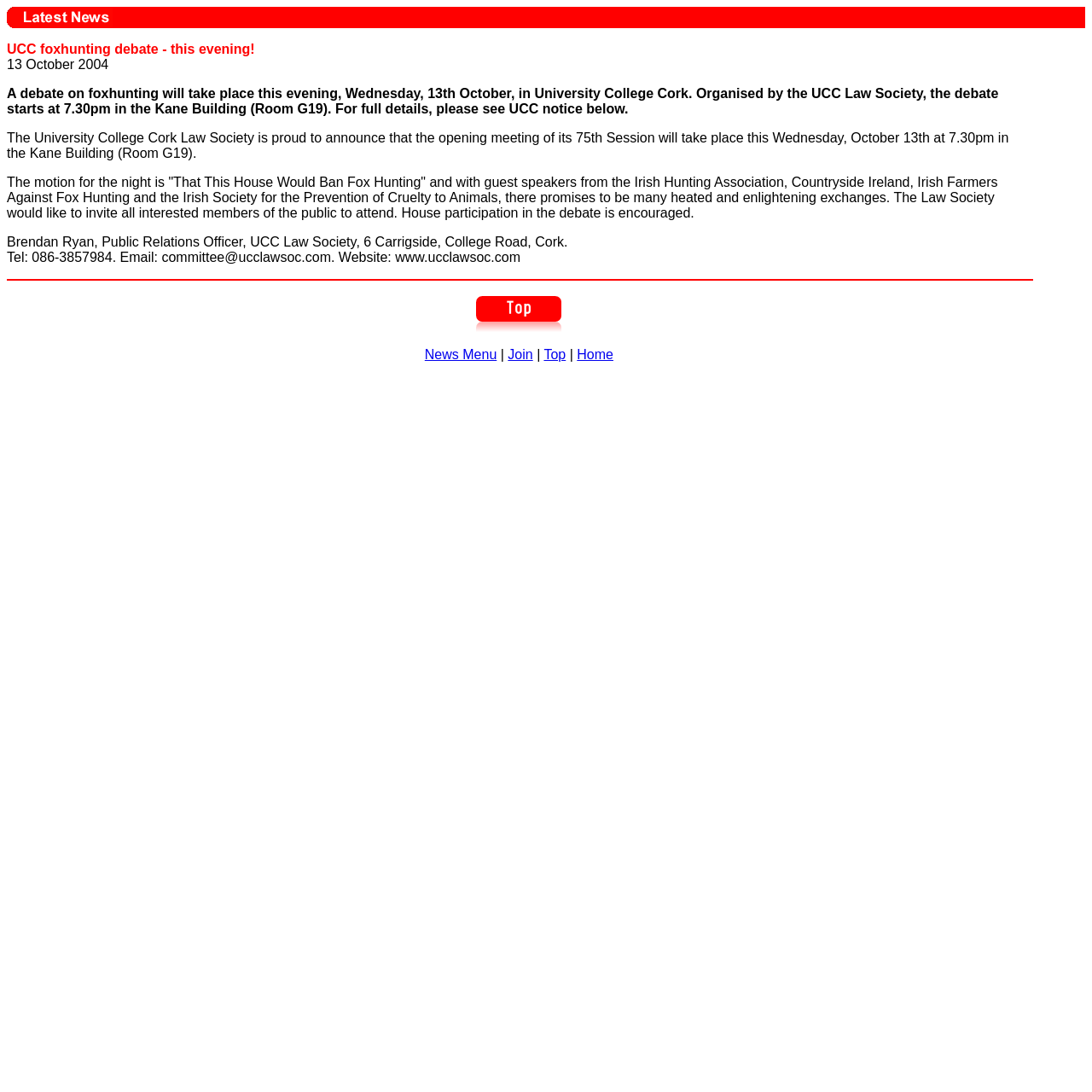Use a single word or phrase to answer the question:
What is the orientation of the separator element?

Horizontal